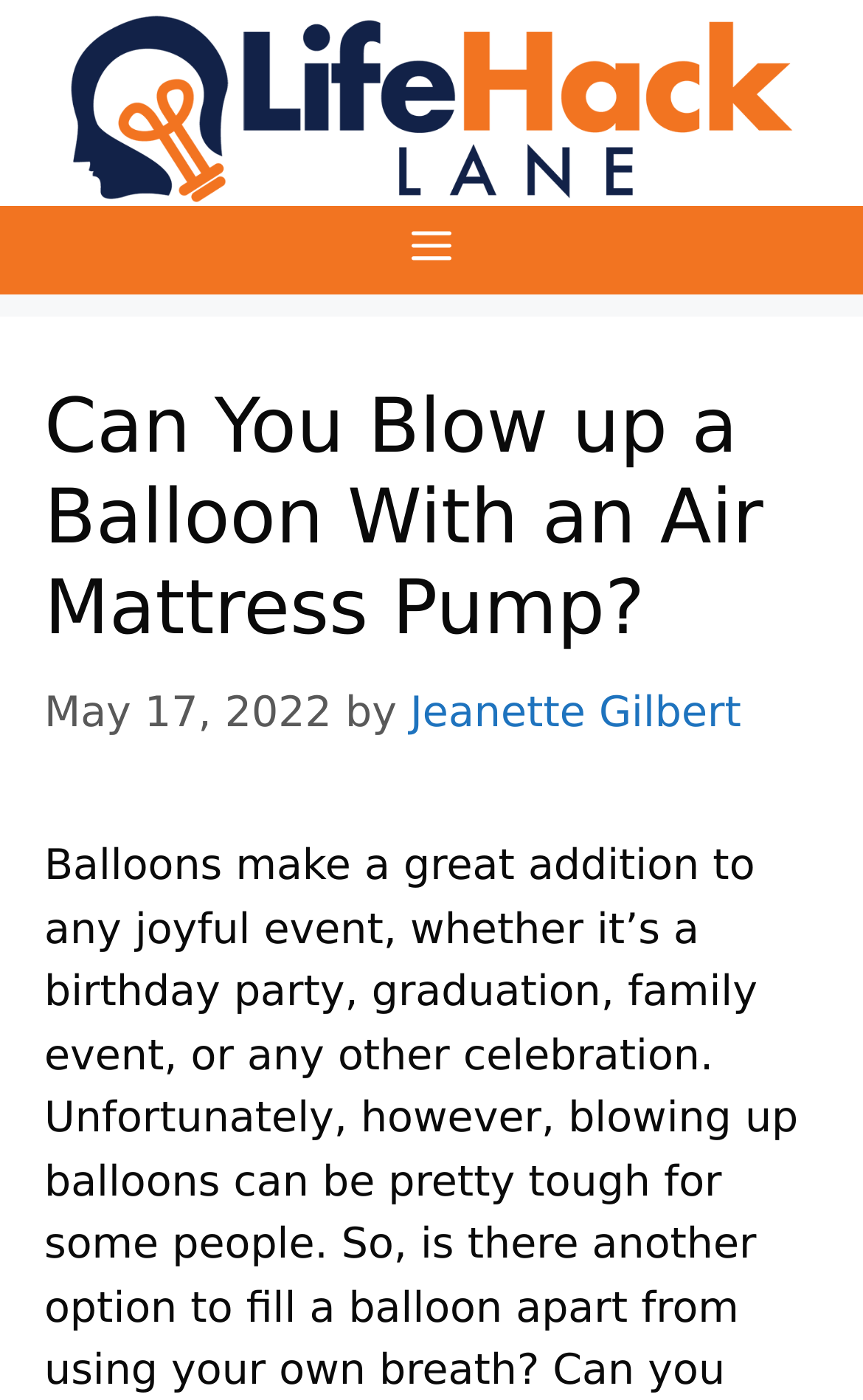Determine the webpage's heading and output its text content.

Can You Blow up a Balloon With an Air Mattress Pump?